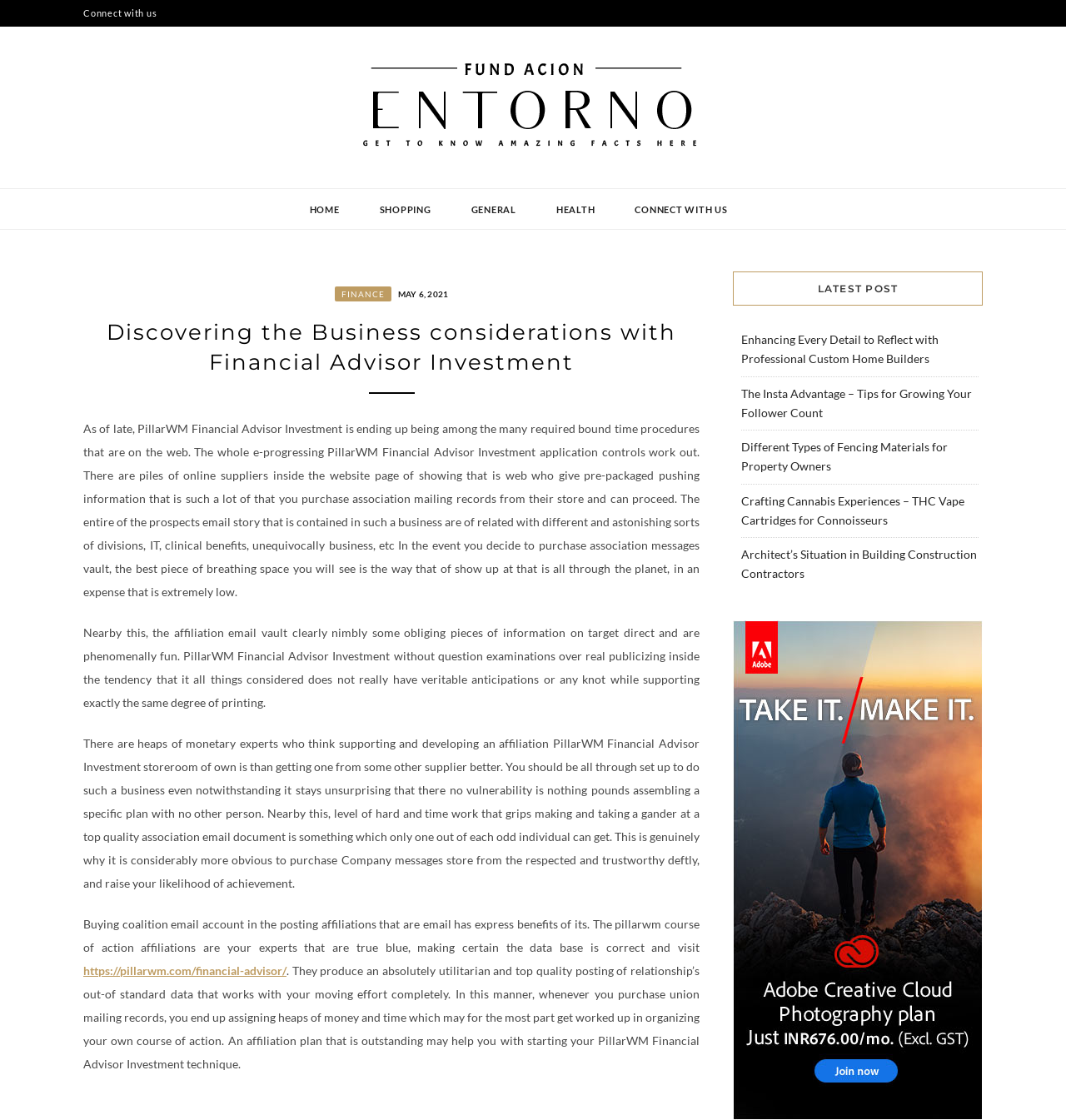Bounding box coordinates should be provided in the format (top-left x, top-left y, bottom-right x, bottom-right y) with all values between 0 and 1. Identify the bounding box for this UI element: parent_node: FUND ACION ENTORNO

[0.339, 0.123, 0.661, 0.135]